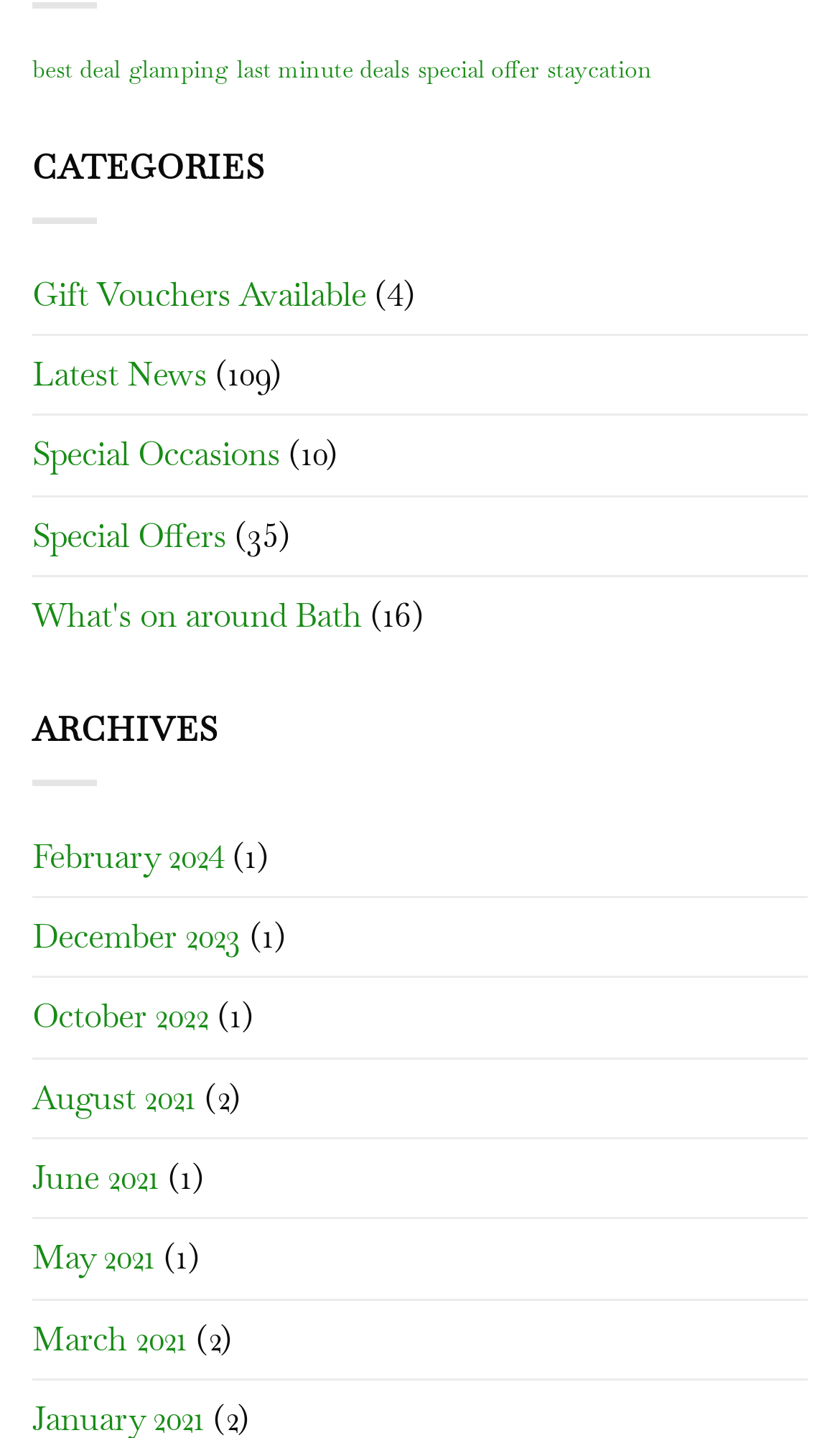From the element description: "Gift Vouchers Available", extract the bounding box coordinates of the UI element. The coordinates should be expressed as four float numbers between 0 and 1, in the order [left, top, right, bottom].

[0.038, 0.178, 0.436, 0.232]